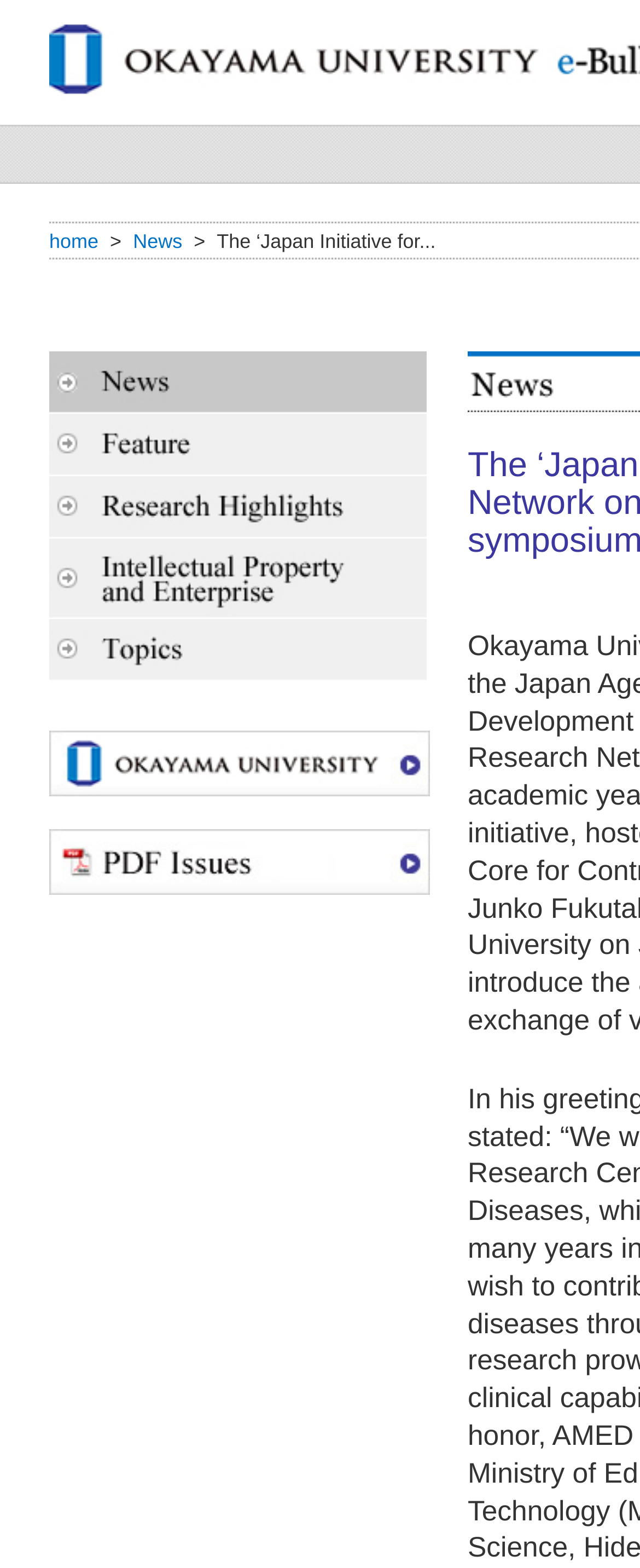Identify the bounding box coordinates of the element to click to follow this instruction: 'browse research highlights'. Ensure the coordinates are four float values between 0 and 1, provided as [left, top, right, bottom].

[0.077, 0.328, 0.667, 0.345]